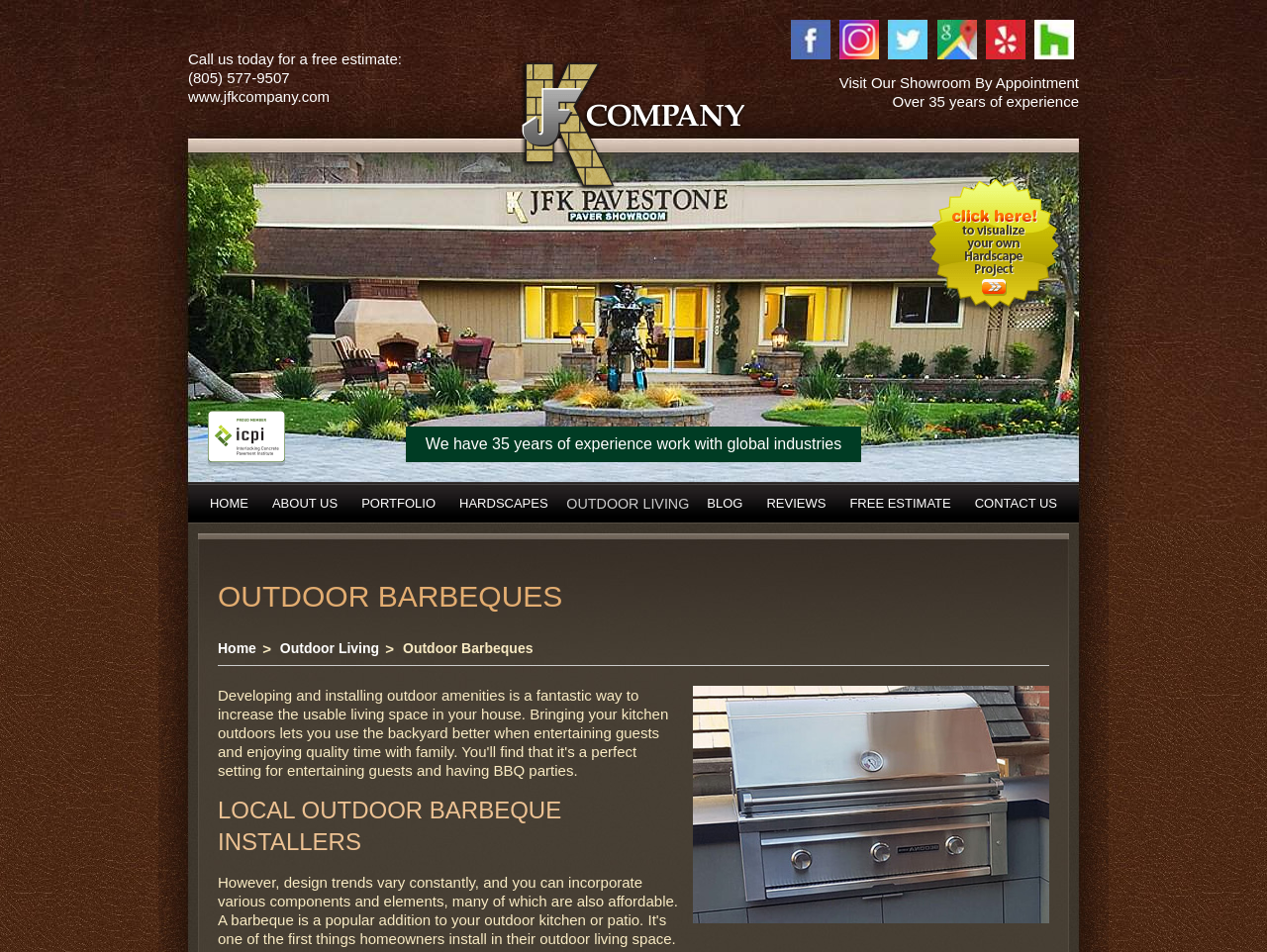Can you specify the bounding box coordinates of the area that needs to be clicked to fulfill the following instruction: "Enter email address in the subscription textbox"?

None